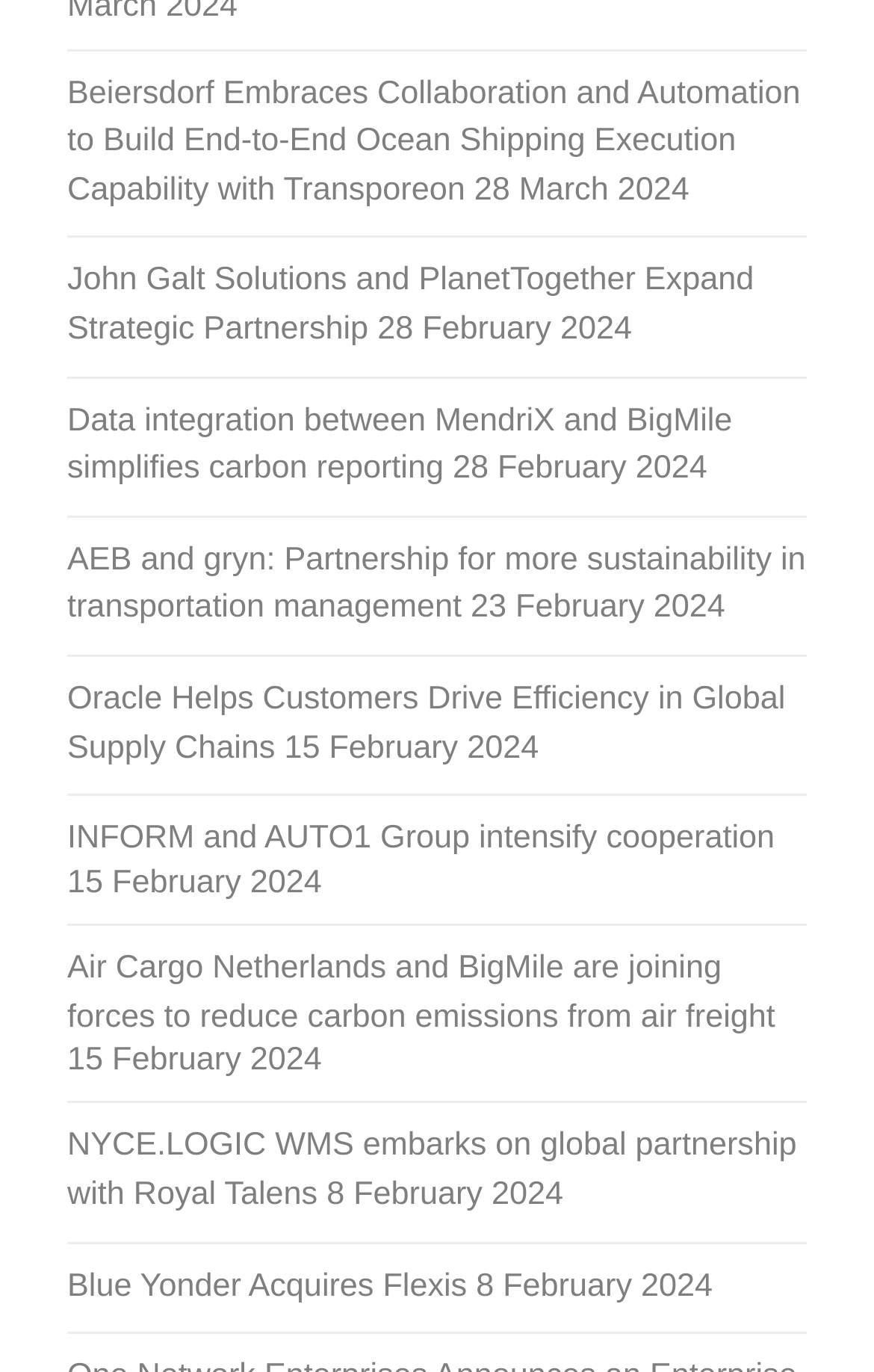Determine the bounding box coordinates for the element that should be clicked to follow this instruction: "Learn about data integration between MendriX and BigMile". The coordinates should be given as four float numbers between 0 and 1, in the format [left, top, right, bottom].

[0.077, 0.293, 0.838, 0.355]